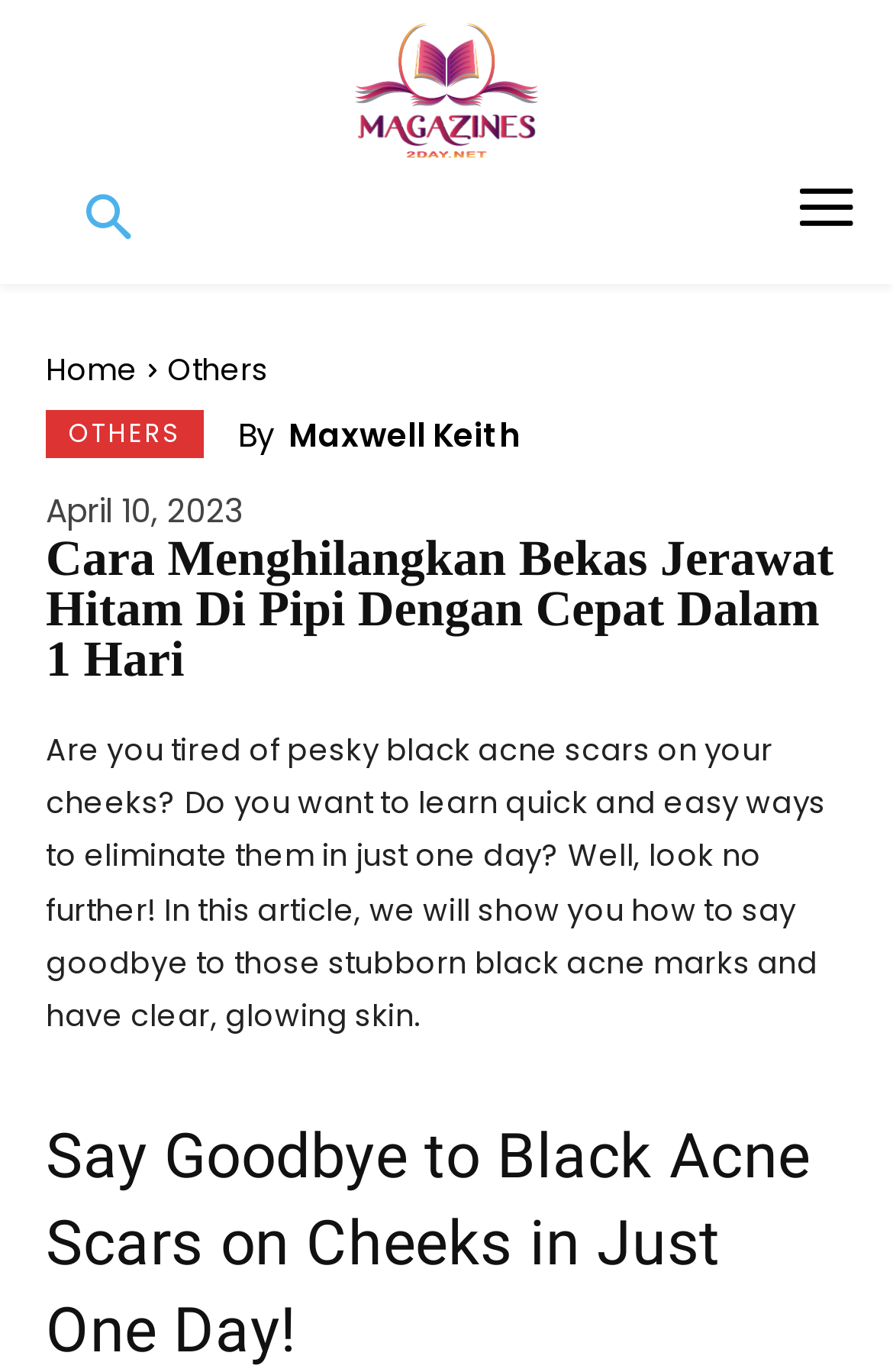Answer succinctly with a single word or phrase:
What is the date of the article?

April 10, 2023